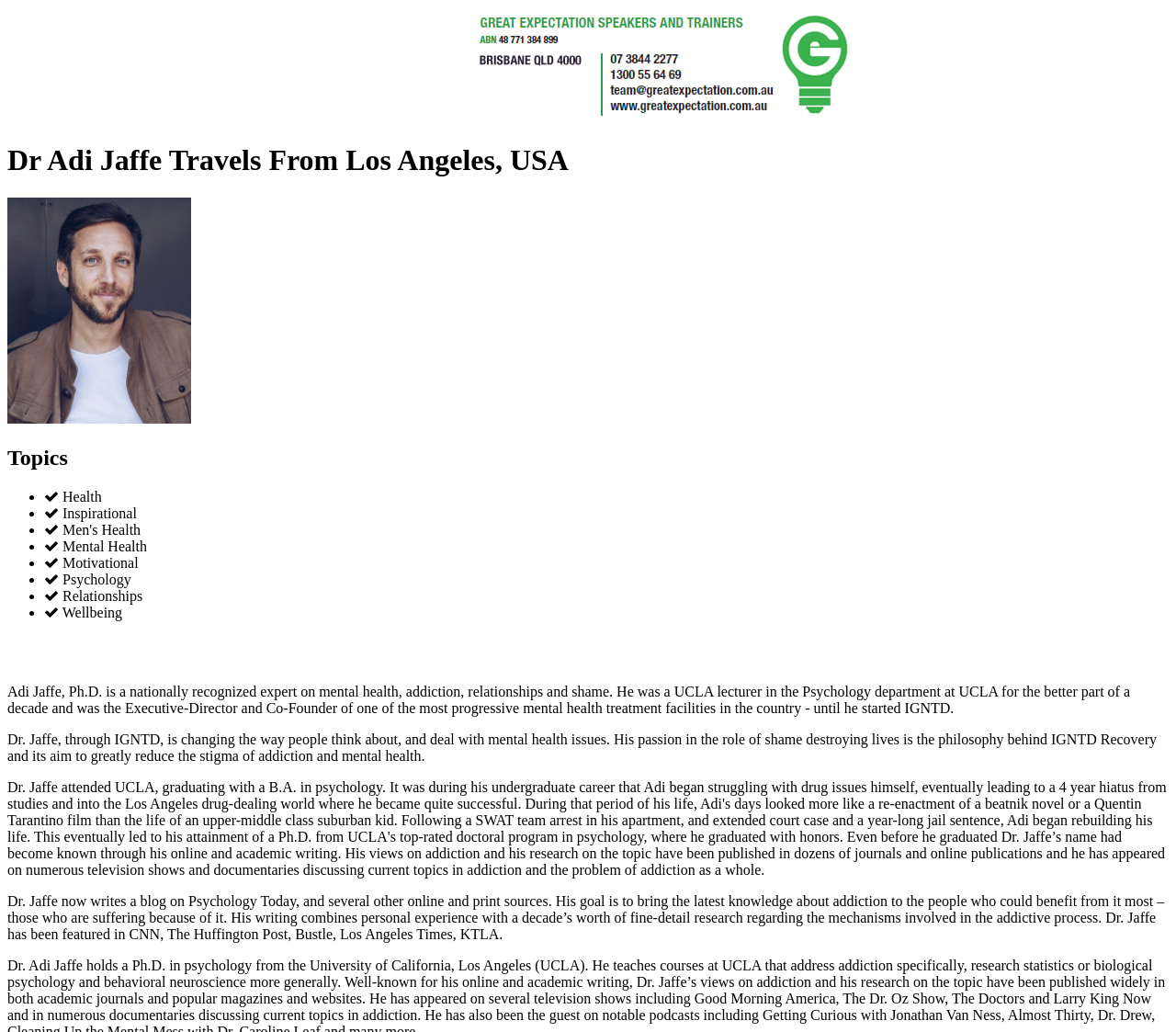Please analyze the image and give a detailed answer to the question:
What is Dr. Adi Jaffe's profession?

Based on the webpage, Dr. Adi Jaffe is a Ph.D. and a nationally recognized expert on mental health, addiction, relationships, and shame. This information is obtained from the static text element that describes Dr. Jaffe's background.